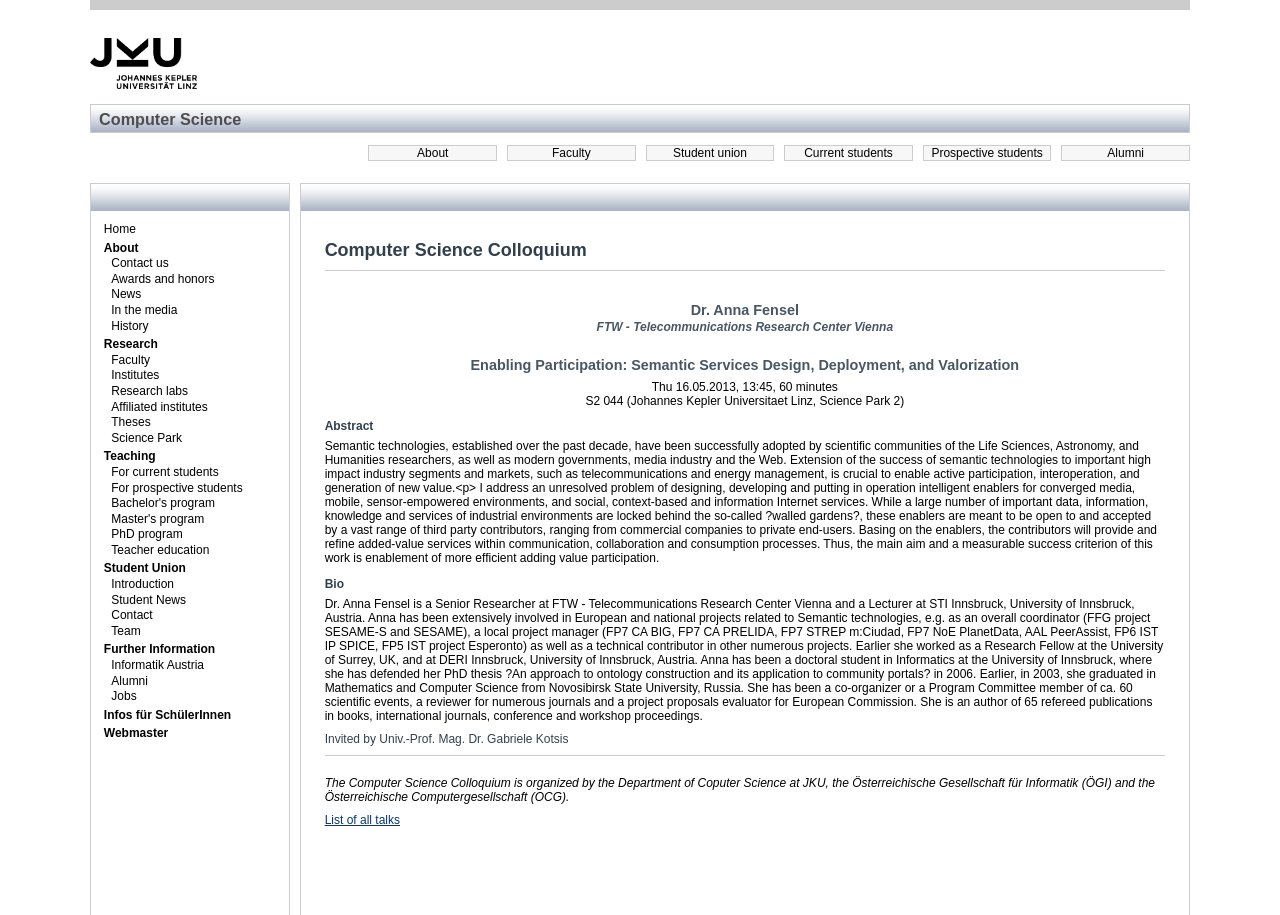Provide a thorough description of the webpage's content and layout.

The webpage is about the Computer Science Colloquium, featuring a talk by Dr. Anna Fensel. At the top left, there is a JKU logo, and on the top right, there are several links to different sections of the website, including Alumni, Prospective students, Current students, Student union, Faculty, and About.

Below the logo, there is a navigation menu with links to Home, About, Contact us, Awards and honors, News, In the media, History, Research, Faculty, Institutes, Research labs, Affiliated institutes, Theses, Science Park, Teaching, Student Union, and Further Information.

The main content of the page is divided into several sections. The first section is a heading that displays the title of the colloquium. Below it, there are three headings that provide information about the speaker, Dr. Anna Fensel, and her talk. The first heading displays the speaker's name and affiliation, the second heading displays the title of the talk, and the third heading displays the abstract of the talk.

The abstract is a lengthy text that describes the topic of the talk, which is about enabling participation through semantic services design, deployment, and valorization. Below the abstract, there is a heading that displays the bio of the speaker, which includes her background, research experience, and publications.

Further down, there is a heading that displays the name of the person who invited the speaker, followed by a horizontal separator. Below the separator, there is a text that provides information about the Computer Science Colloquium, including its organizers. Finally, there is a heading that links to a list of all talks, which is also a link to another webpage.

Overall, the webpage provides detailed information about the Computer Science Colloquium, including the speaker, the topic of the talk, and the organizers.